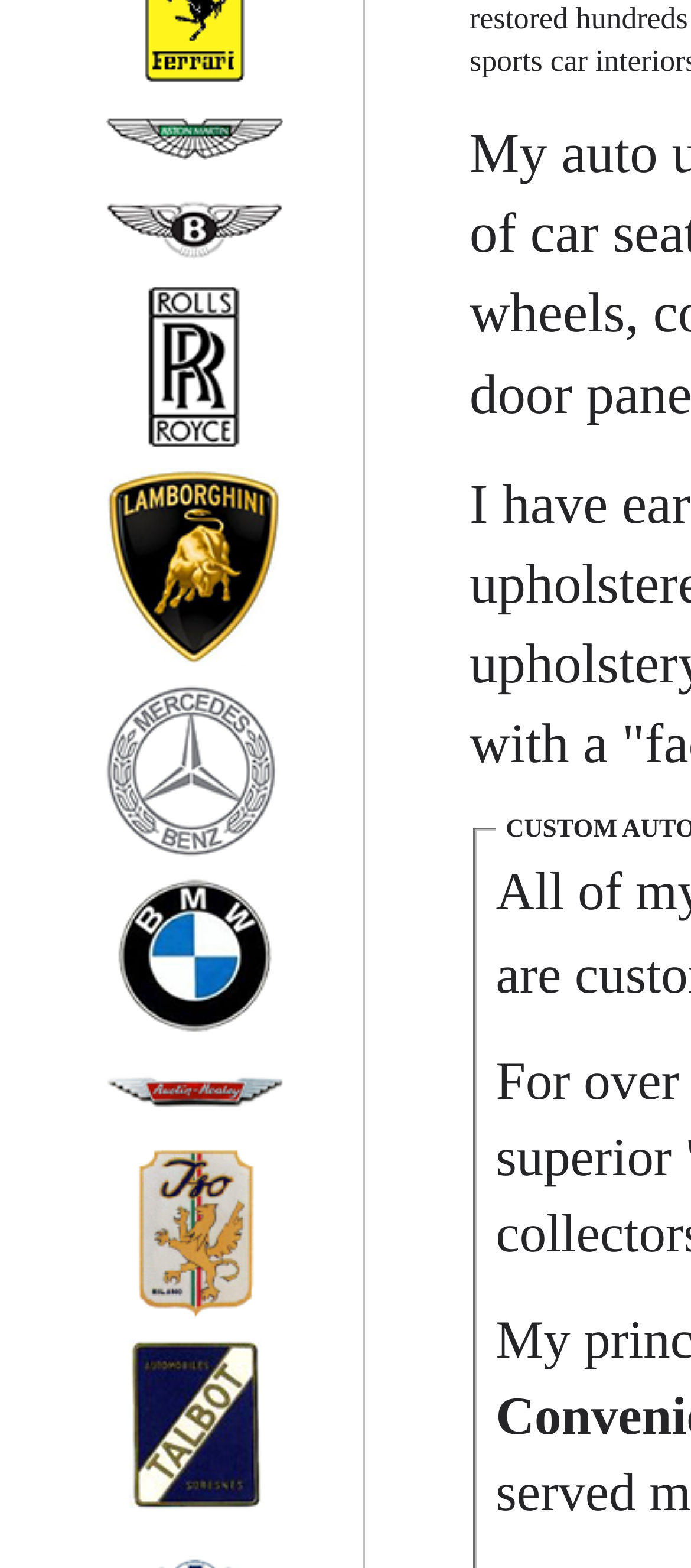What is the brand associated with the image at [0.154, 0.298, 0.41, 0.425]?
Please answer the question with a single word or phrase, referencing the image.

Lamborghini